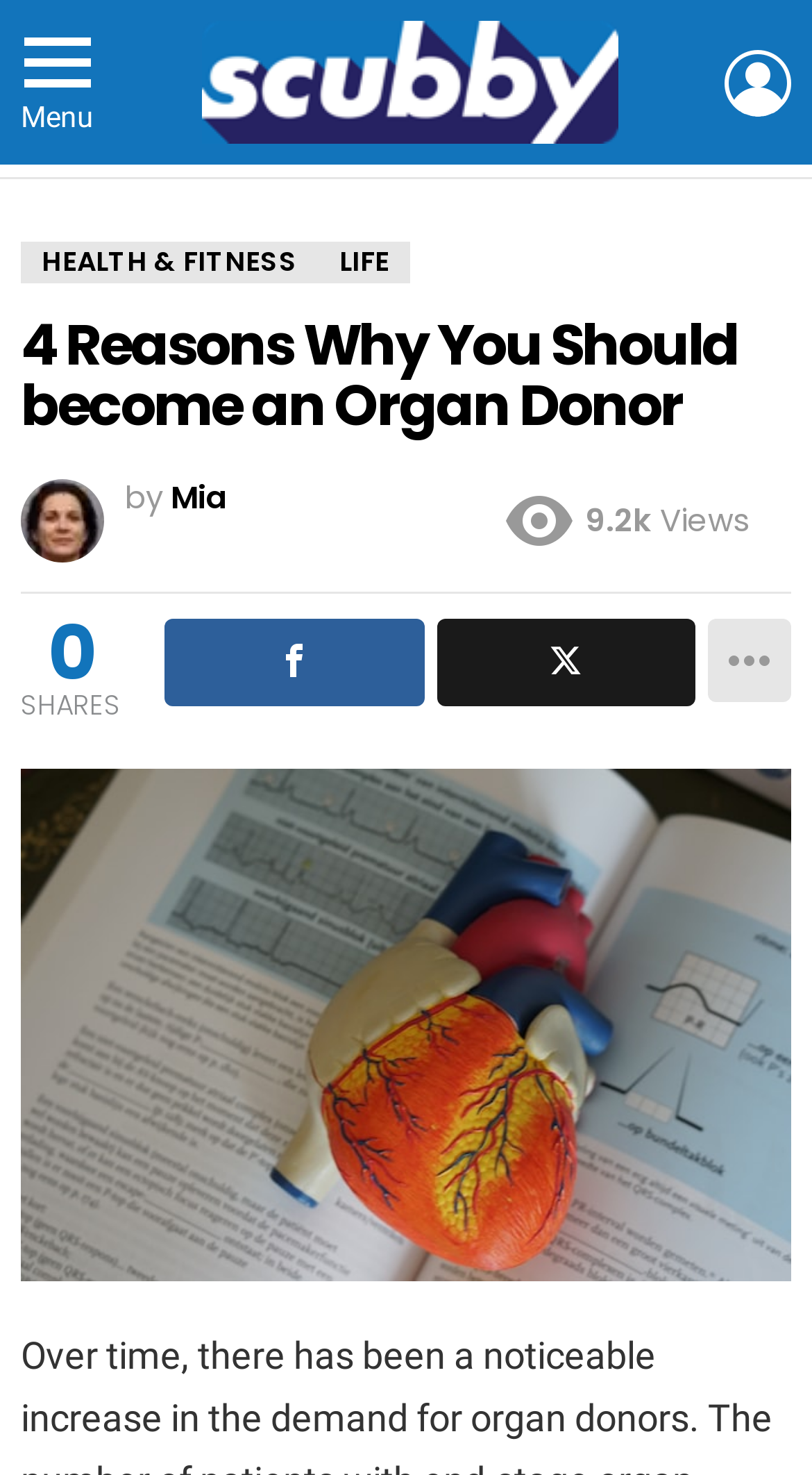Please determine the headline of the webpage and provide its content.

4 Reasons Why You Should become an Organ Donor